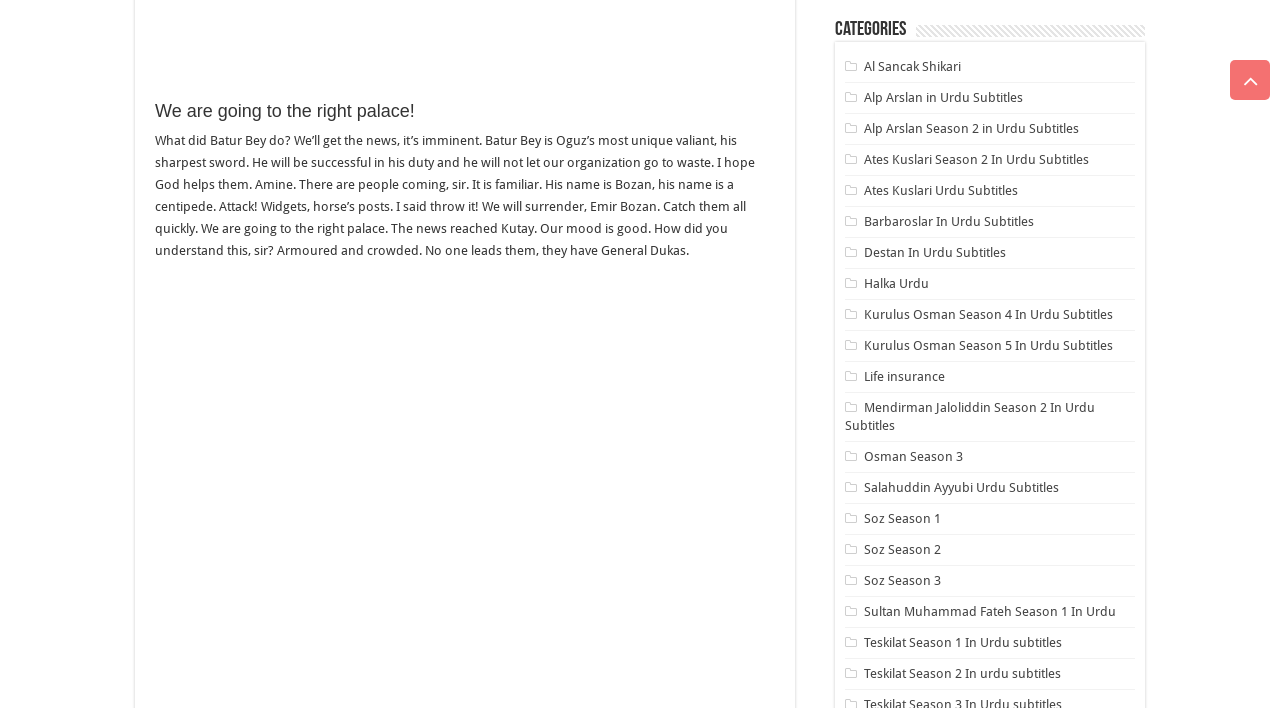Find the bounding box coordinates of the clickable element required to execute the following instruction: "Click on 'Destan In Urdu Subtitles'". Provide the coordinates as four float numbers between 0 and 1, i.e., [left, top, right, bottom].

[0.675, 0.346, 0.786, 0.367]